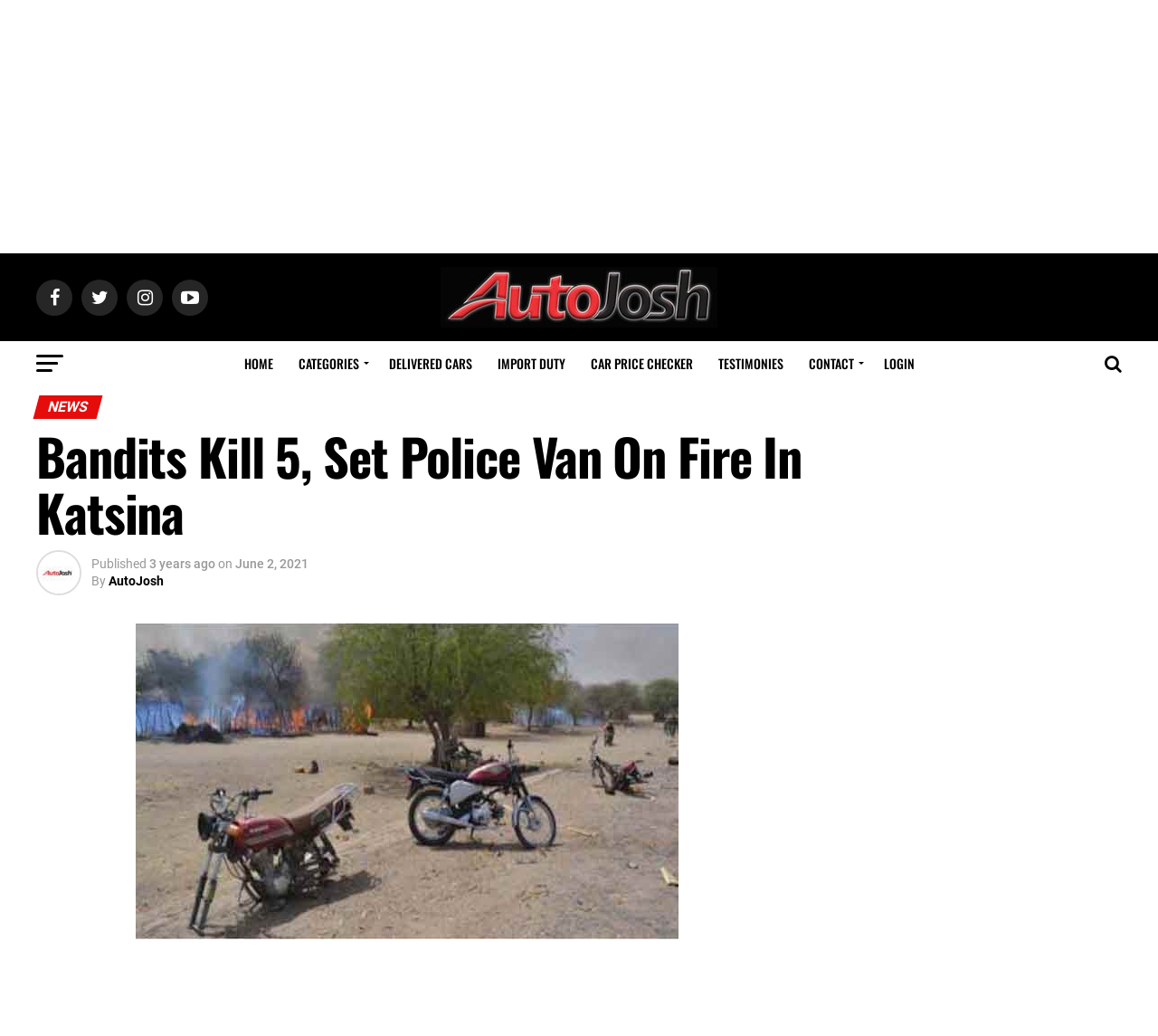Examine the screenshot and answer the question in as much detail as possible: What is the name of the state where the bandits attacked?

The answer can be found in the heading 'Bandits Kill 5, Set Police Van On Fire In Katsina' which indicates that the attack occurred in Katsina state.